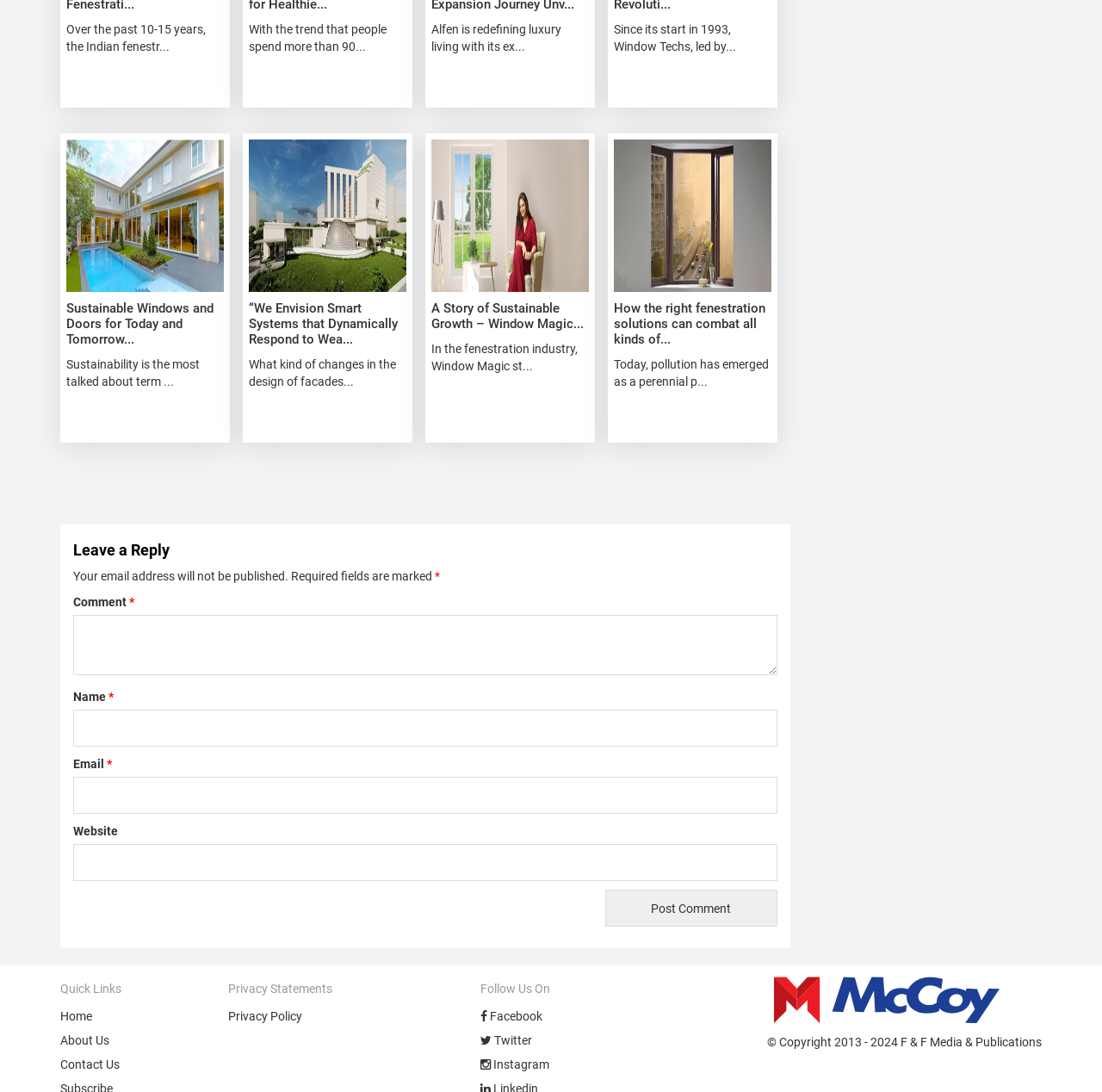Predict the bounding box coordinates of the UI element that matches this description: "About Us". The coordinates should be in the format [left, top, right, bottom] with each value between 0 and 1.

[0.055, 0.947, 0.099, 0.959]